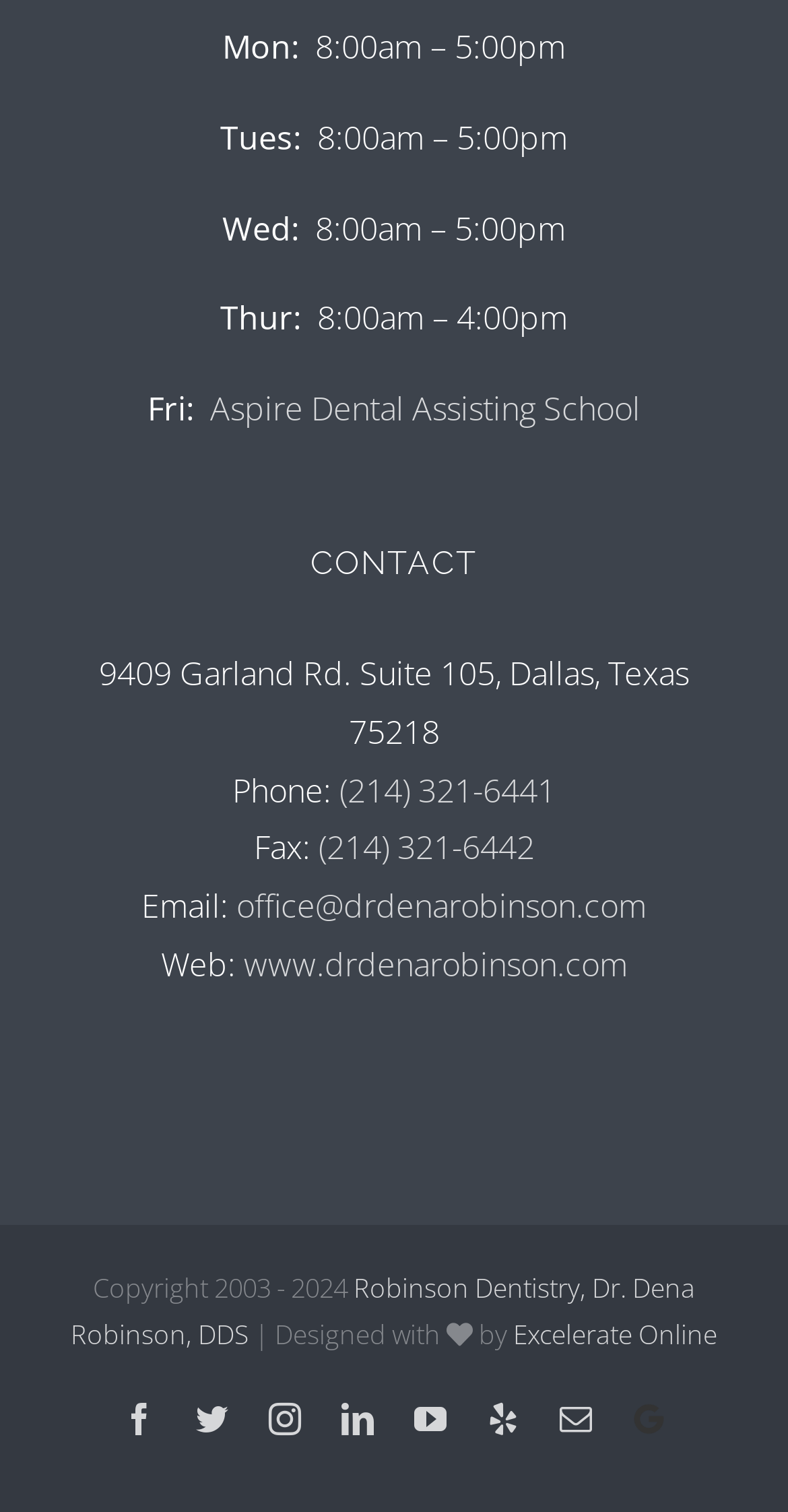Identify the bounding box coordinates of the region that should be clicked to execute the following instruction: "Call the phone number".

[0.431, 0.508, 0.705, 0.537]